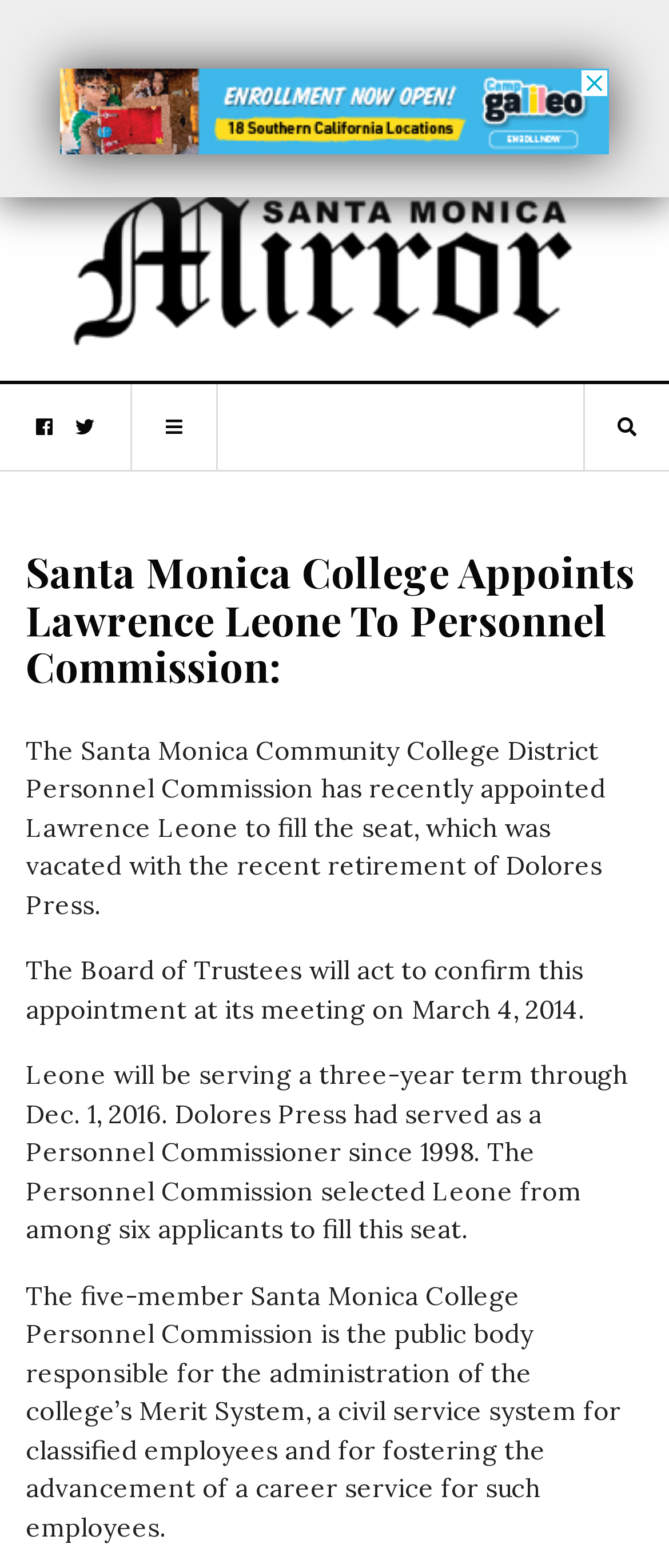Answer the question with a single word or phrase: 
What is the term length of Lawrence Leone's appointment?

Three years